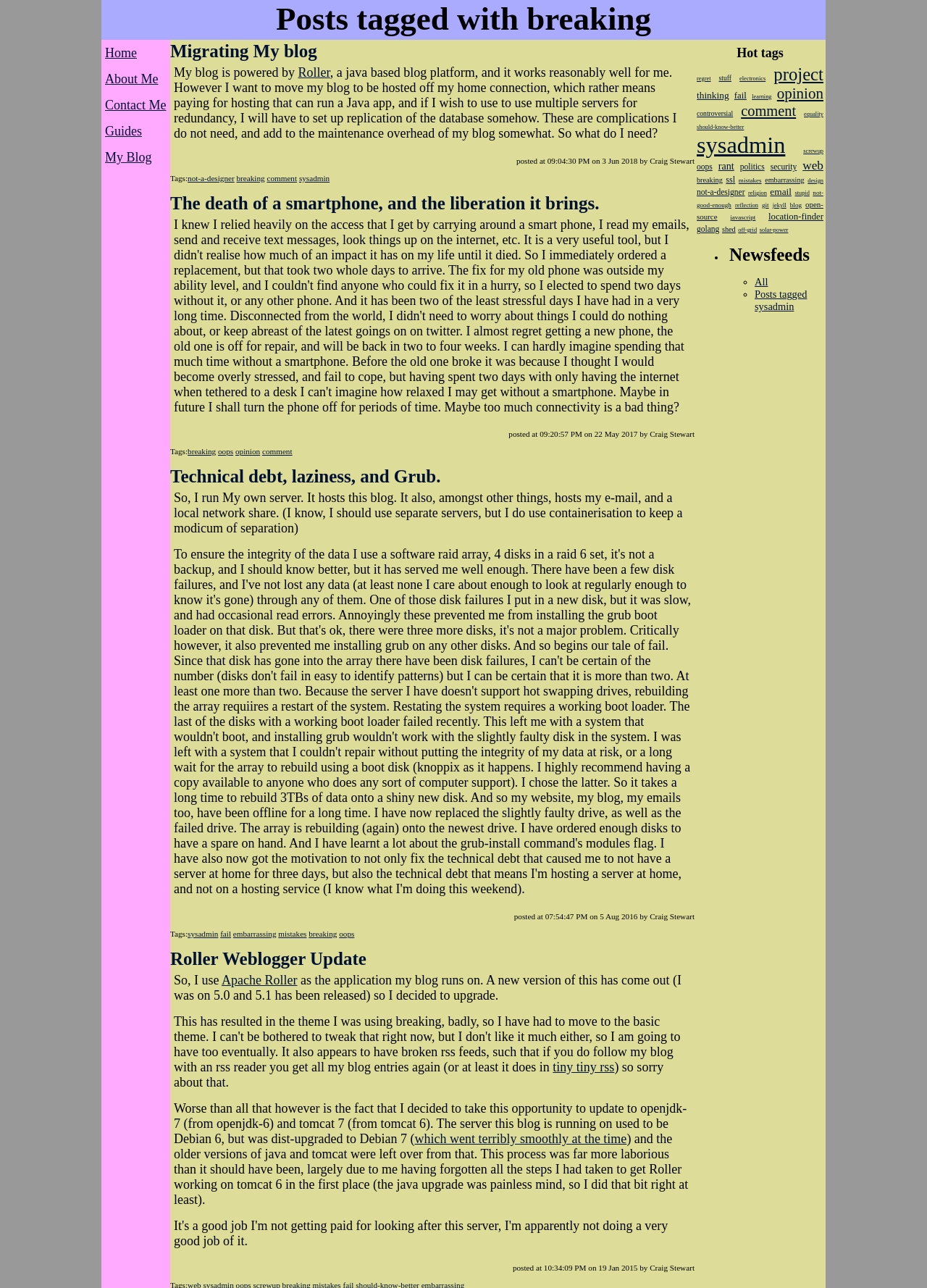Present a detailed account of what is displayed on the webpage.

This webpage is a blog with a heading "Posts tagged with breaking" at the top. Below the heading, there are five navigation links: "Home", "About Me", "Contact Me", "Guides", and "My Blog". 

The main content of the webpage is divided into several sections, each containing a blog post. There are five blog posts in total, each with a heading, a link to the post, and a brief description or excerpt. The posts are arranged in a vertical column, with the most recent post at the top.

Each post has a heading, a link to the post, and a brief description or excerpt. The posts also have tags, which are links to other related posts. The tags are listed below each post, separated by a small gap. 

At the bottom of the webpage, there is a section titled "Hot tags", which lists popular tags in the blog. The tags are arranged horizontally, with the most popular tags on the left and the less popular ones on the right.

Overall, the webpage has a simple and clean design, with a focus on presenting the blog posts and their related tags in a clear and organized manner.